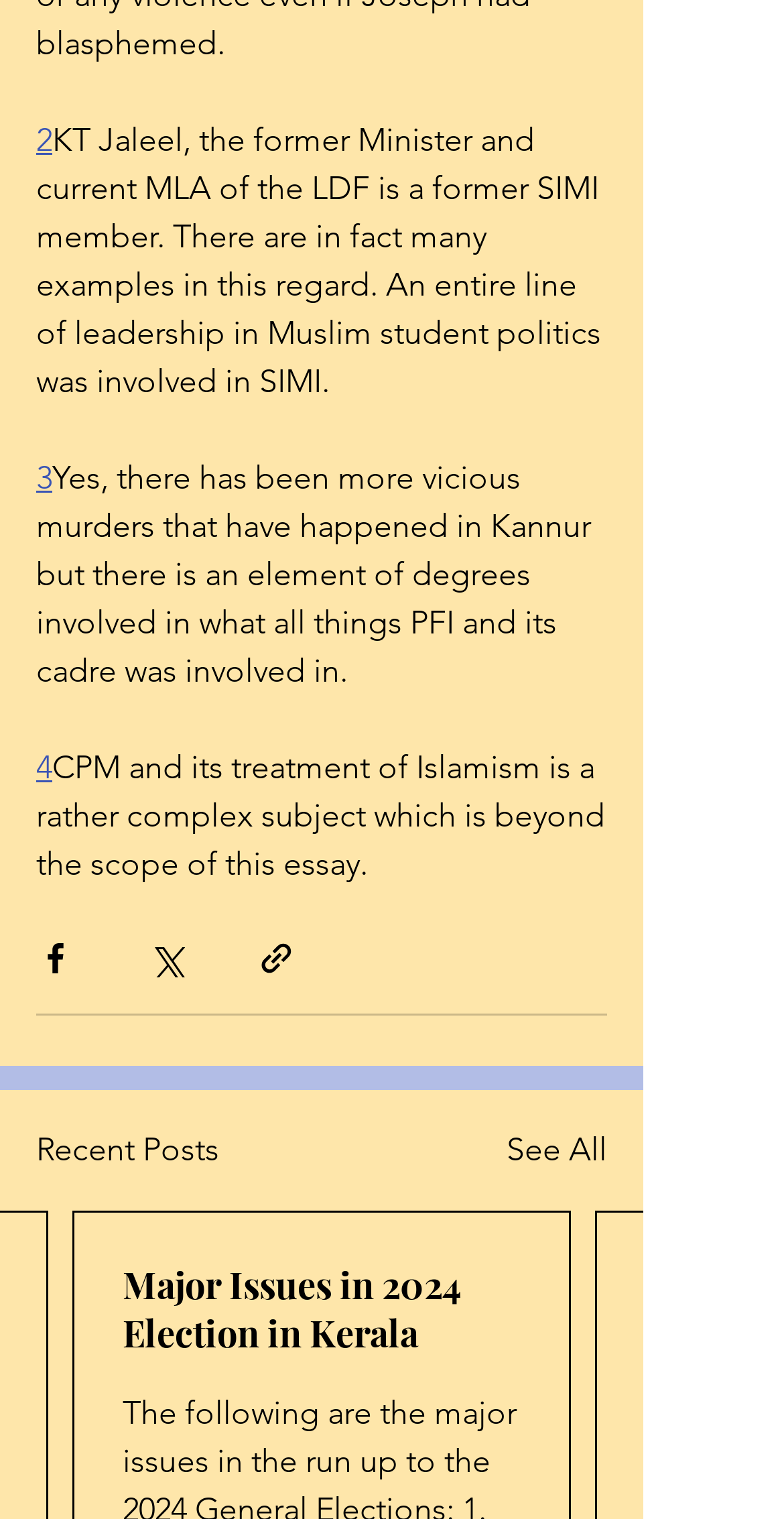What is the title of the recent post?
Your answer should be a single word or phrase derived from the screenshot.

Major Issues in 2024 Election in Kerala